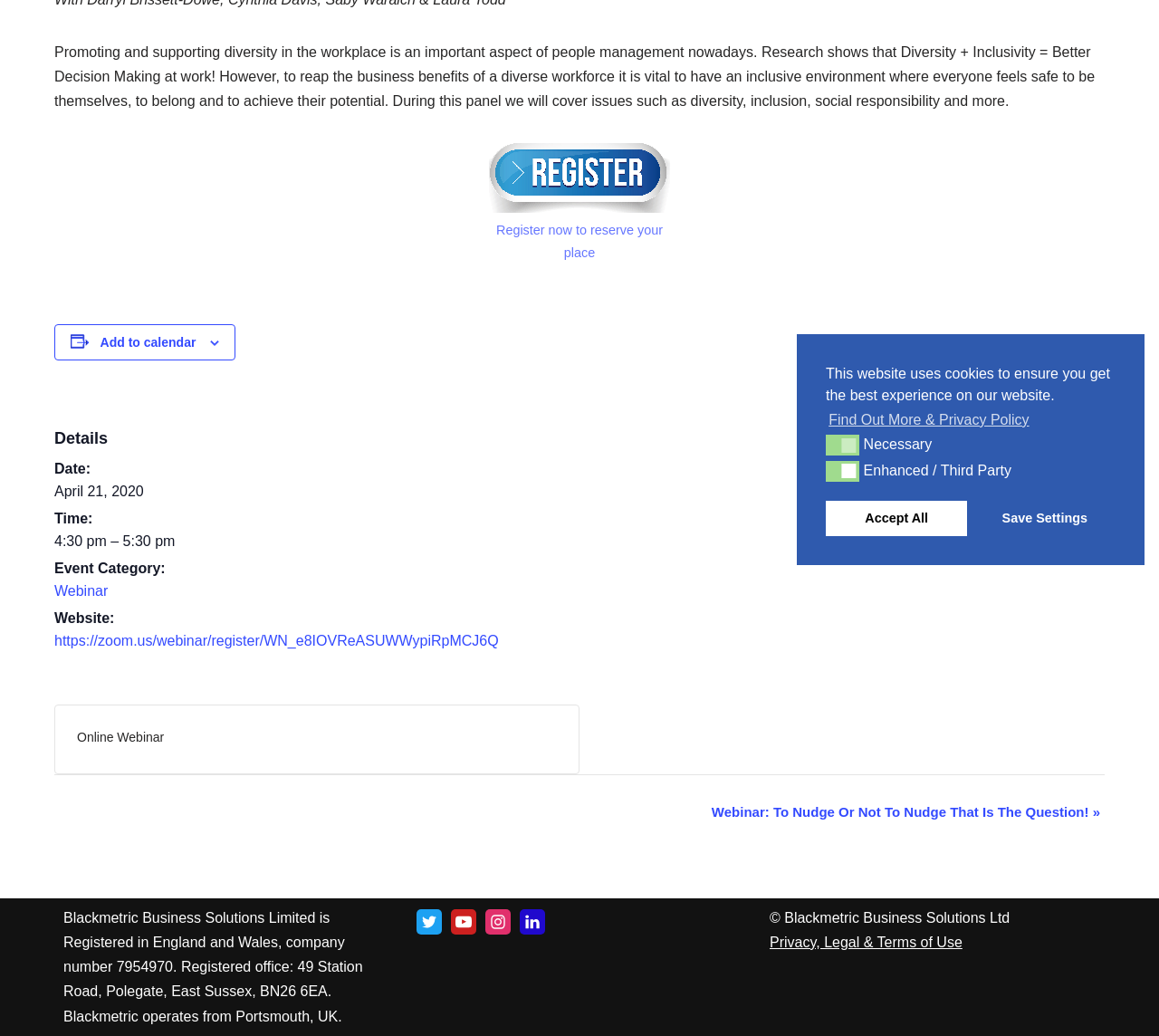Given the following UI element description: "https://zoom.us/webinar/register/WN_e8IOVReASUWWypiRpMCJ6Q", find the bounding box coordinates in the webpage screenshot.

[0.047, 0.611, 0.43, 0.626]